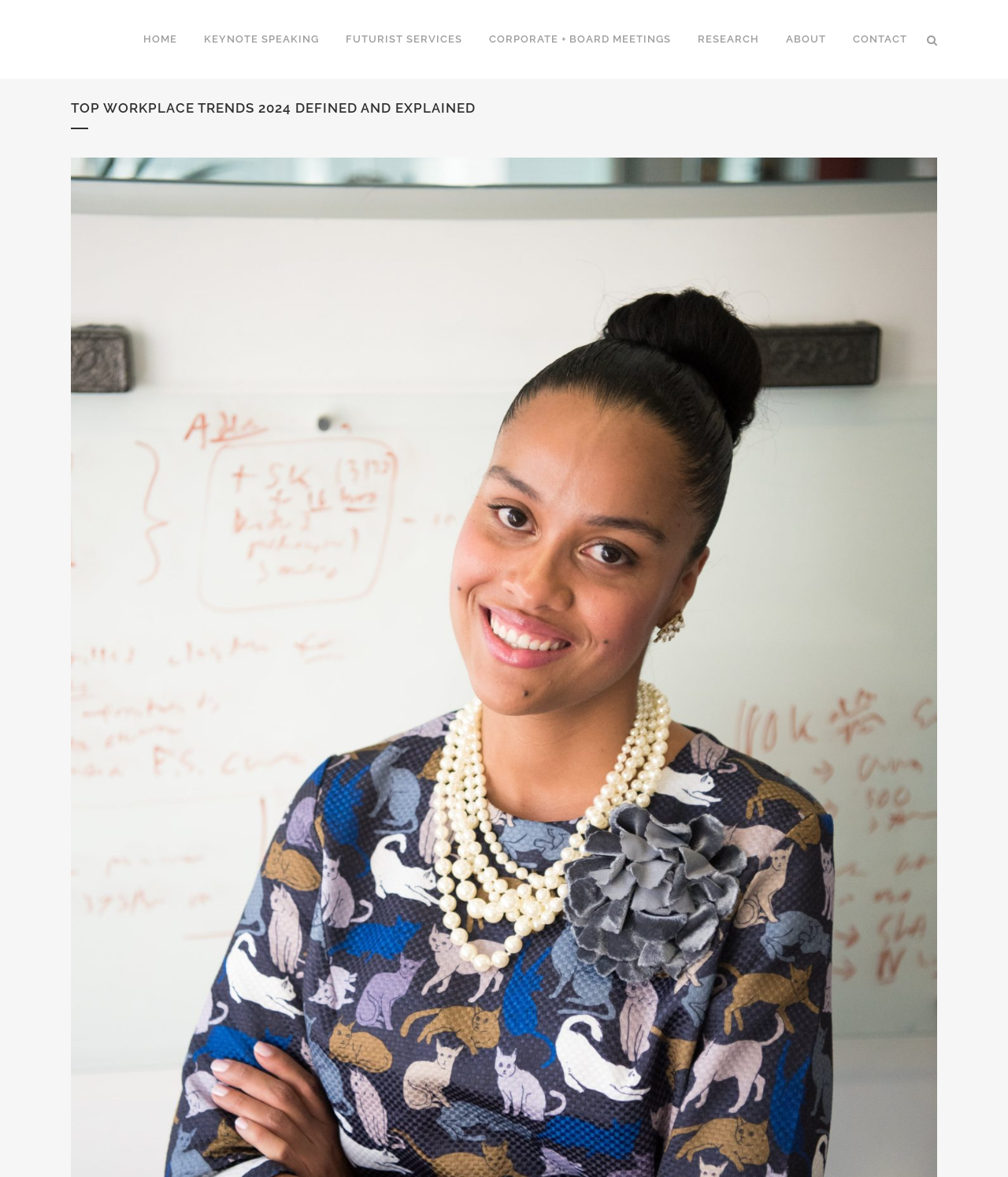Using the description "Futurist Services", predict the bounding box of the relevant HTML element.

[0.33, 0.0, 0.472, 0.067]